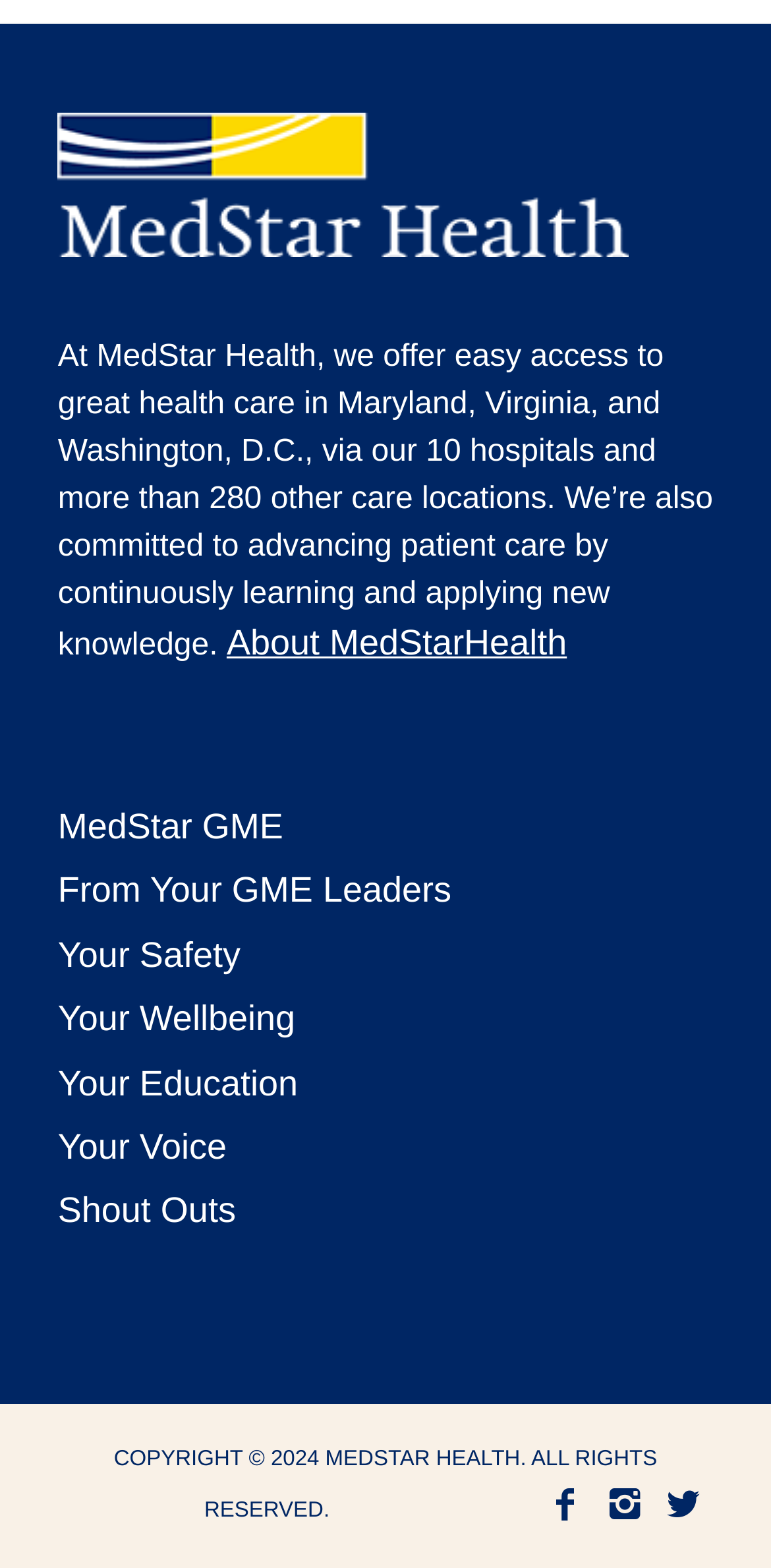Please specify the bounding box coordinates of the region to click in order to perform the following instruction: "Explore MedStar GME".

[0.075, 0.508, 0.925, 0.549]